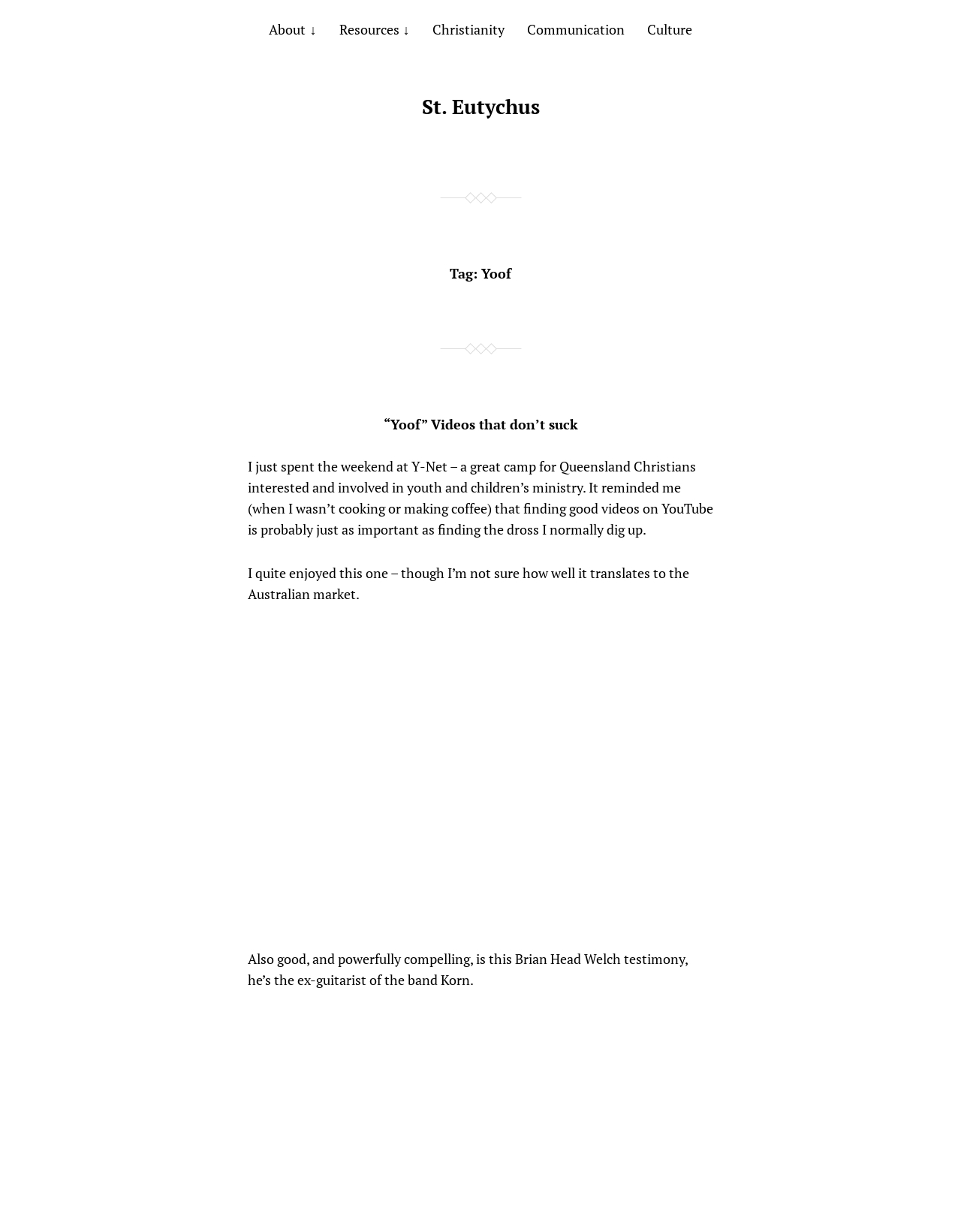What is the topic of the 'Yoof' videos? Please answer the question using a single word or phrase based on the image.

Christianity